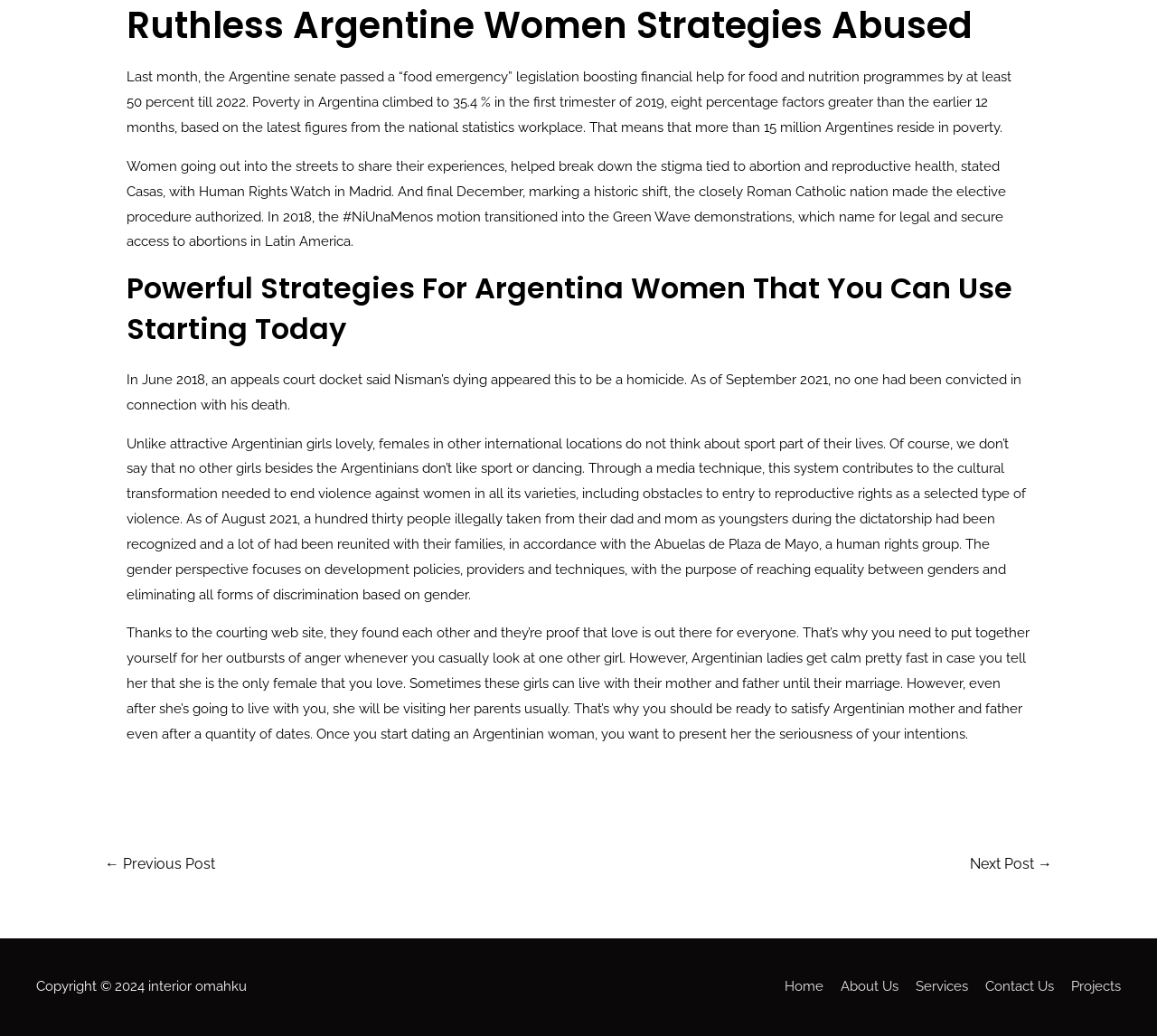Can you find the bounding box coordinates for the element to click on to achieve the instruction: "Click the 'Home' link"?

None